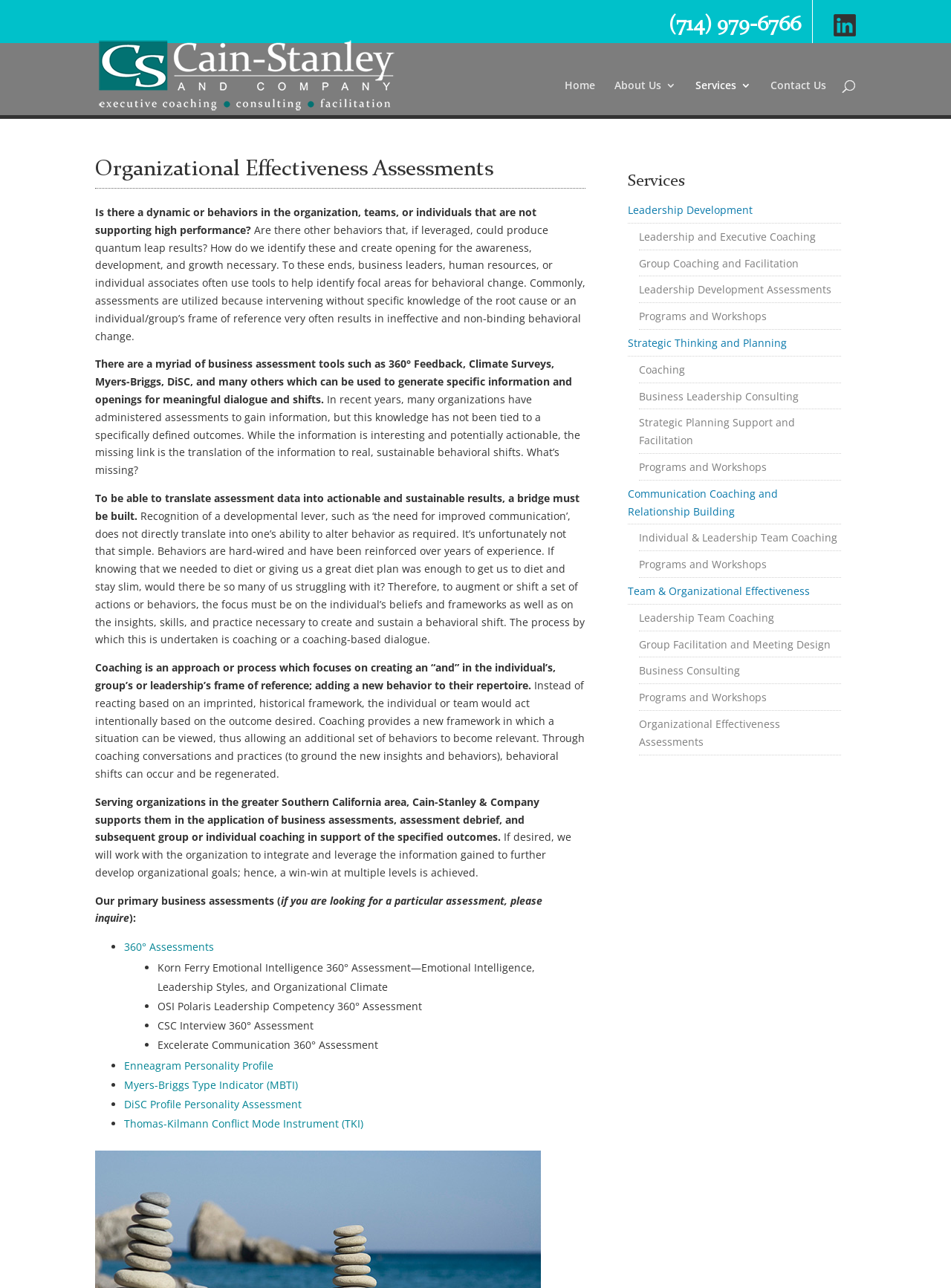By analyzing the image, answer the following question with a detailed response: What services does Cain-Stanley & Company offer?

I found the services offered by Cain-Stanley & Company by looking at the links on the webpage, which include Leadership Development, Coaching, Strategic Thinking and Planning, Communication Coaching and Relationship Building, and others.